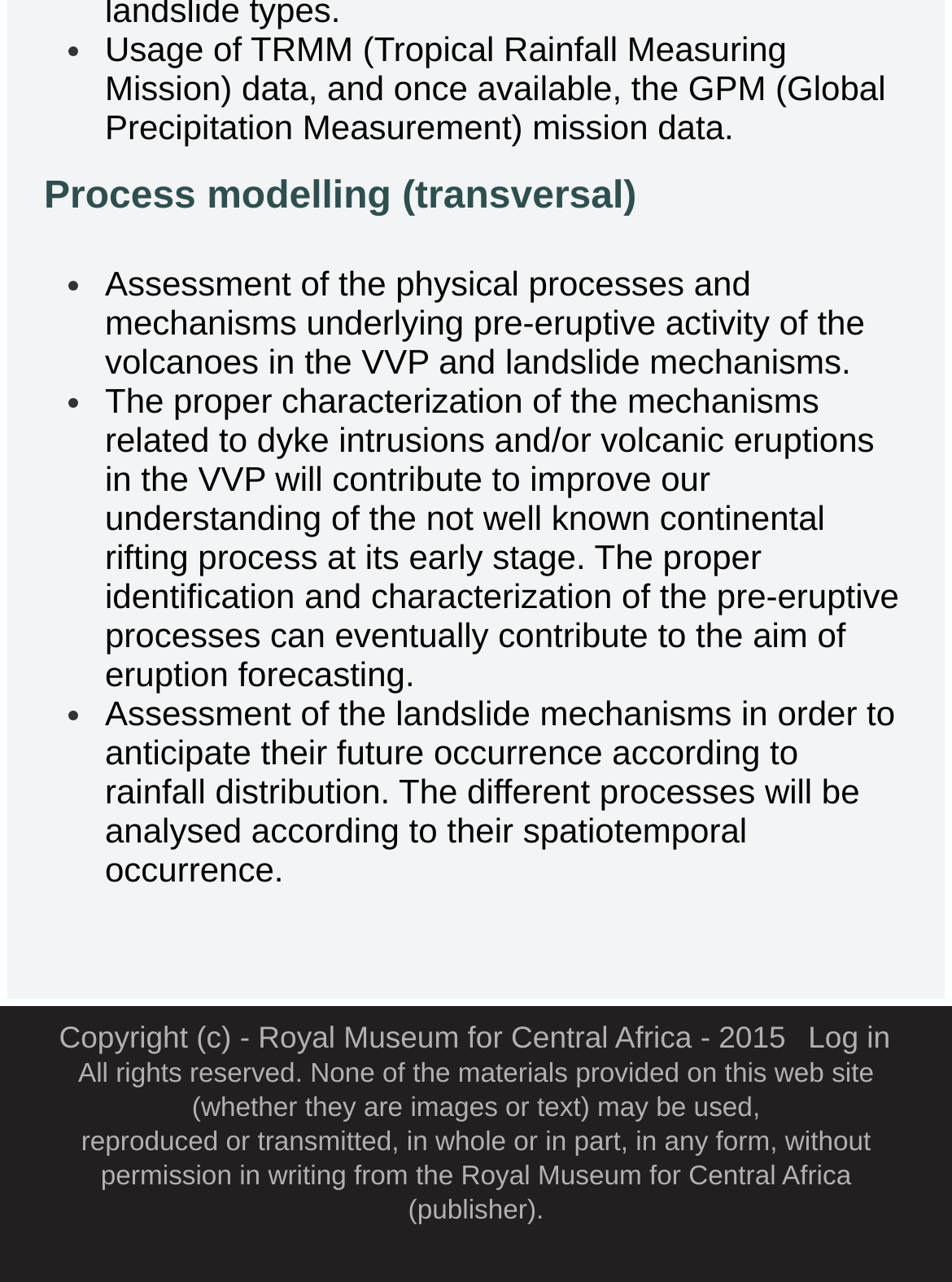Provide a single word or phrase to answer the given question: 
What is prohibited without permission in writing from the Royal Museum for Central Africa?

Reproducing or transmitting materials